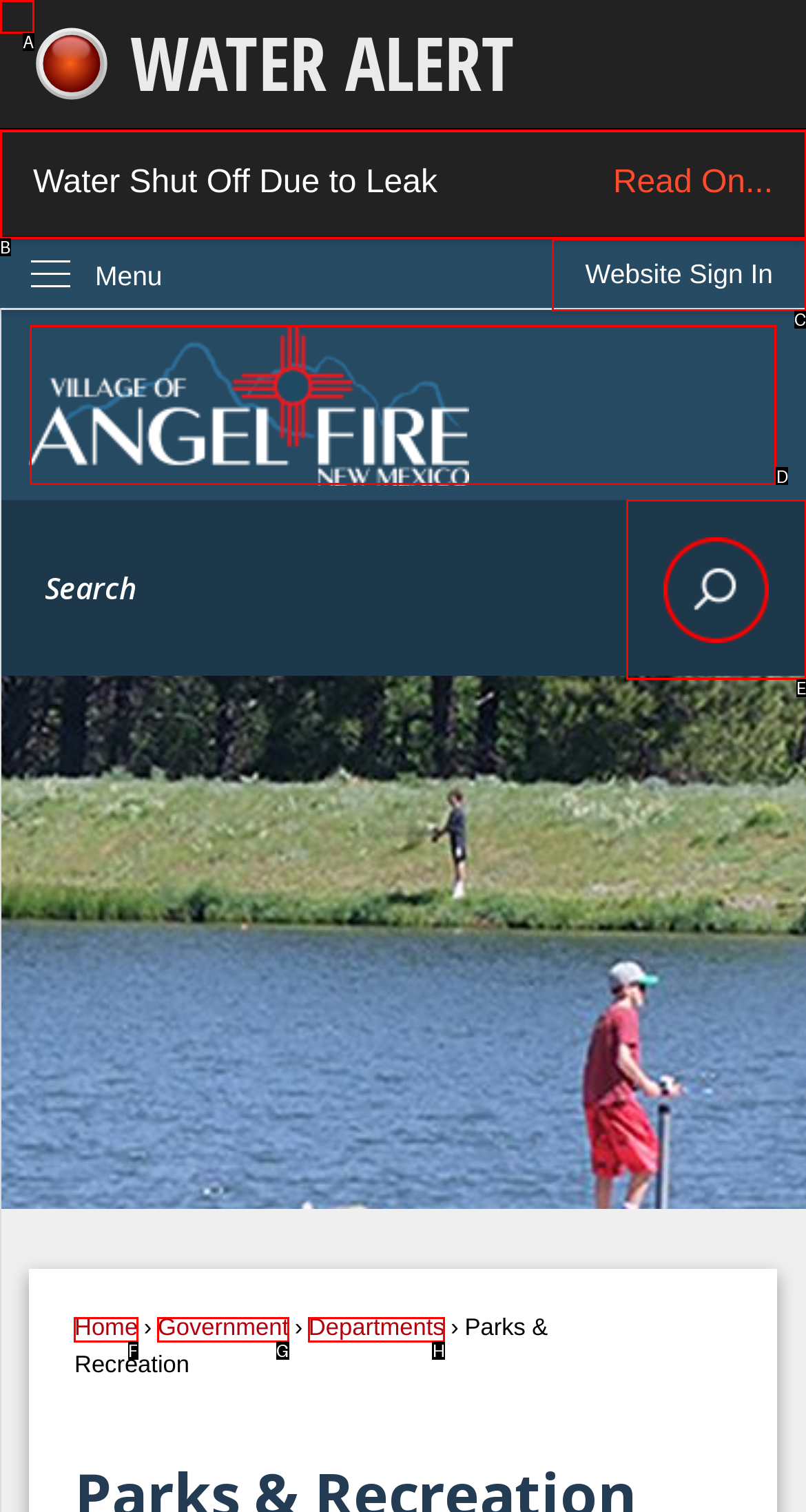Identify the correct option to click in order to accomplish the task: Skip to main content Provide your answer with the letter of the selected choice.

A